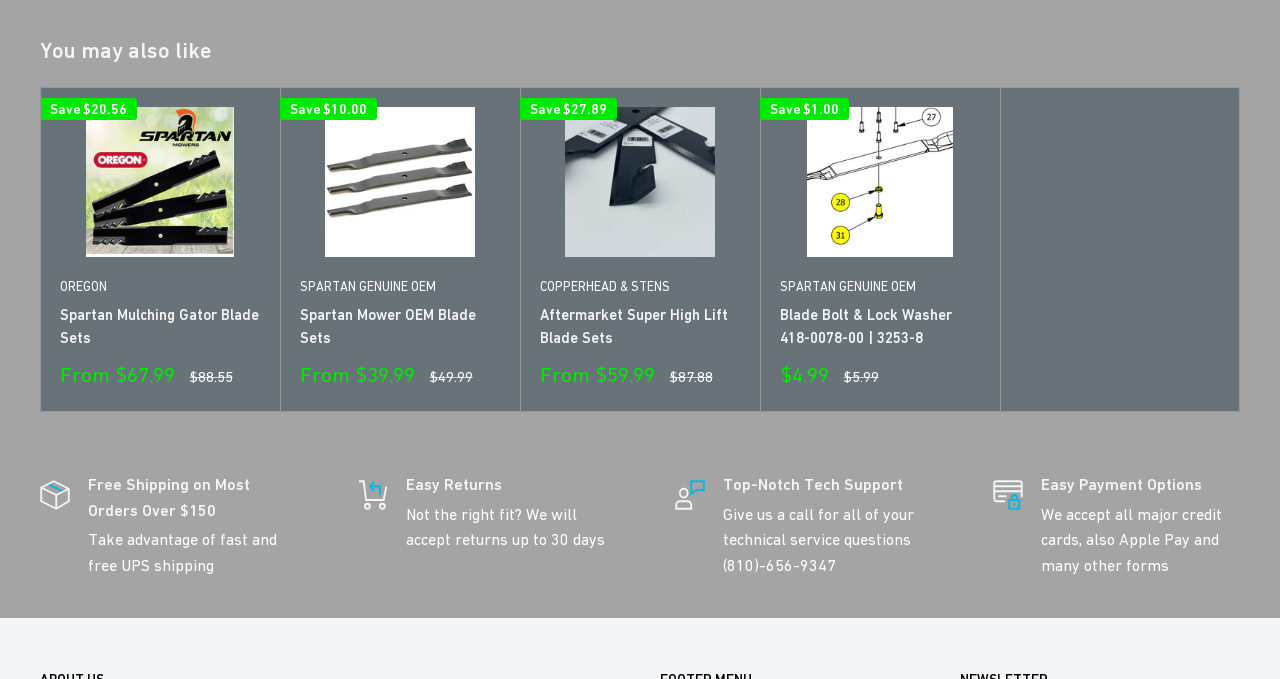Locate the bounding box of the UI element based on this description: "Oregon". Provide four float numbers between 0 and 1 as [left, top, right, bottom].

[0.047, 0.408, 0.203, 0.438]